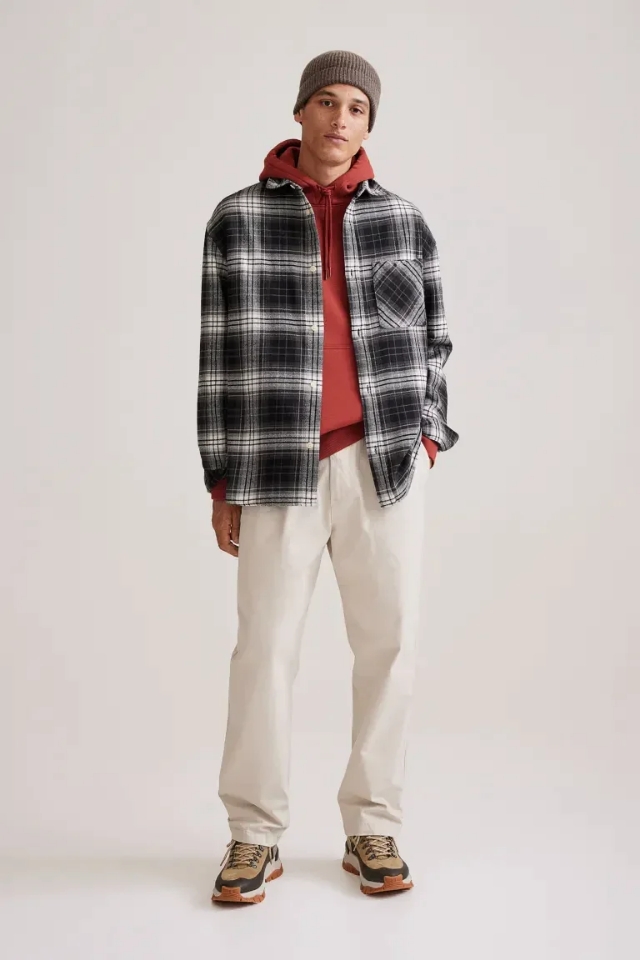What type of shoes is the young man wearing?
Using the visual information, respond with a single word or phrase.

Hiking-style shoes